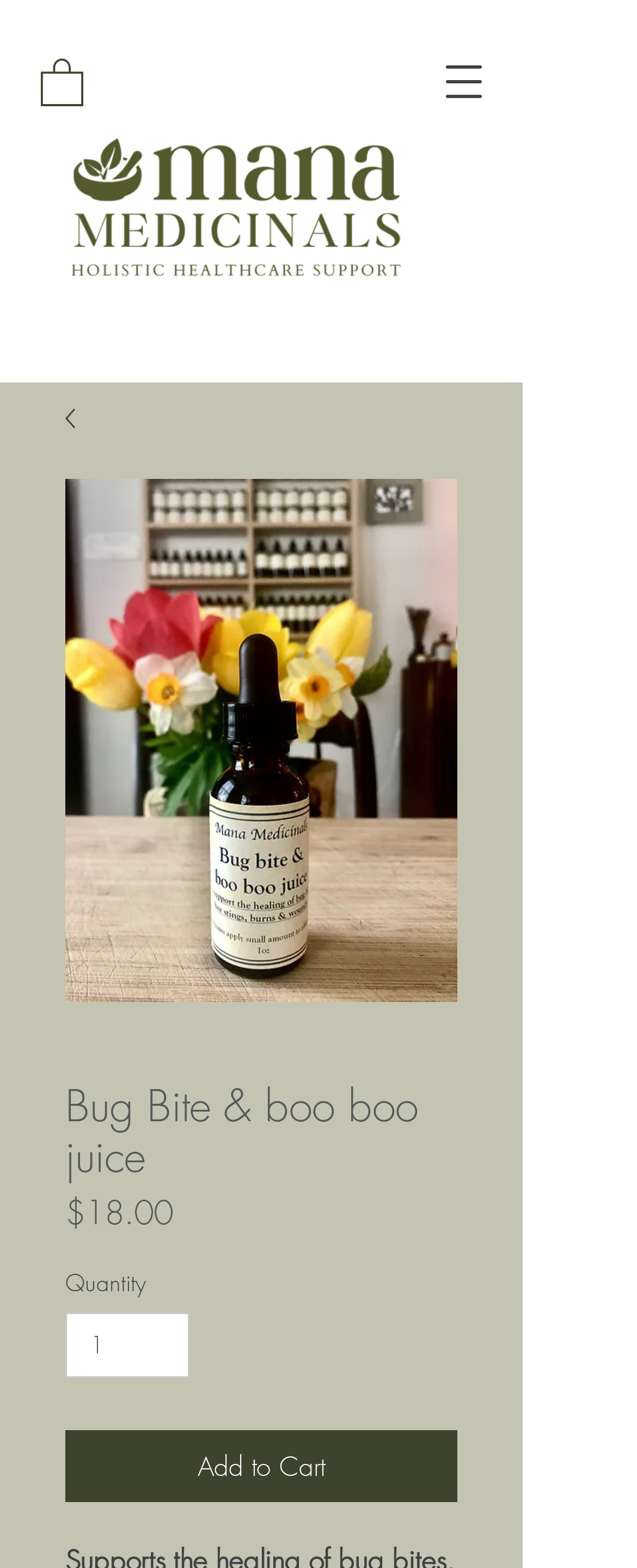What type of product is Bug Bite & boo boo juice?
Please use the visual content to give a single word or phrase answer.

Healing product